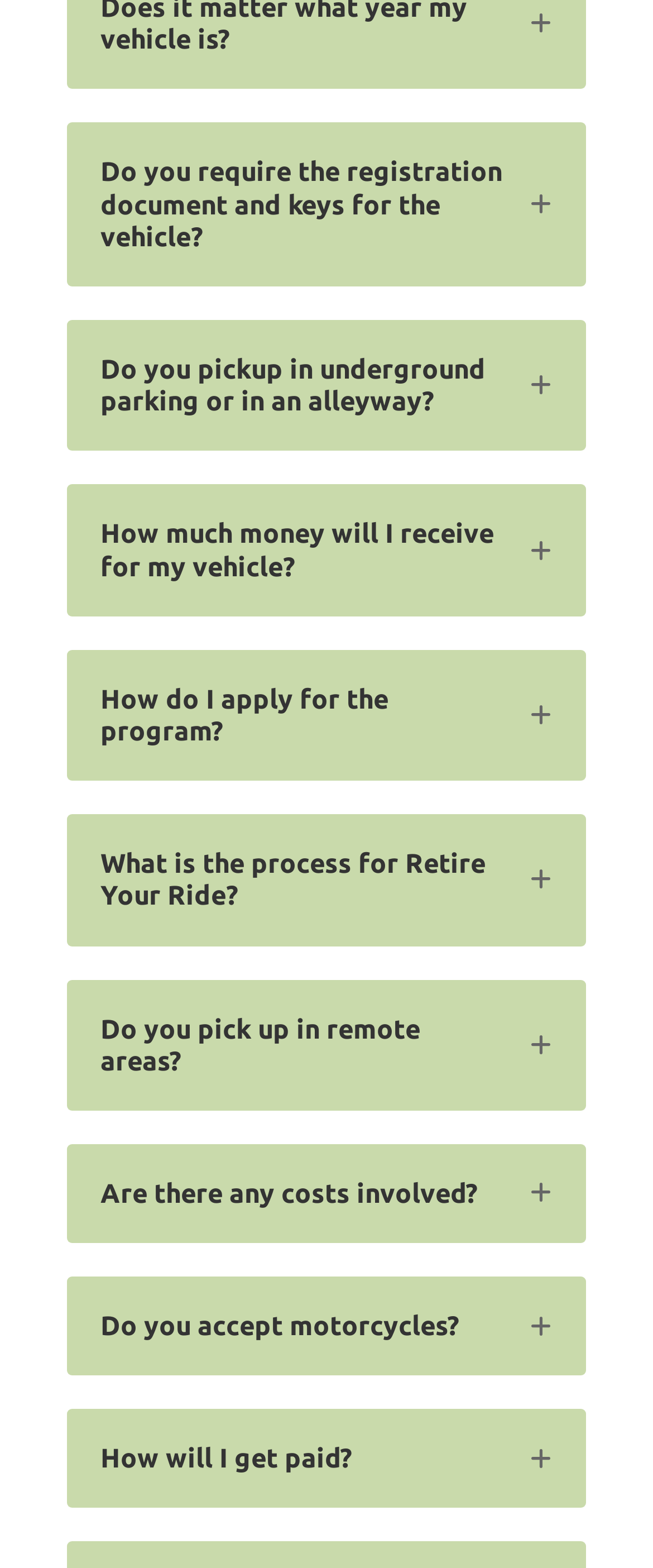What is the width of the tabs on the webpage?
Please answer the question with a detailed response using the information from the screenshot.

I checked the bounding box coordinates of the tabs, and the right coordinate (x2) of all tabs is 0.897, while the left coordinate (x1) is 0.103. Therefore, the width of the tabs is 0.897 - 0.103 = 0.794.